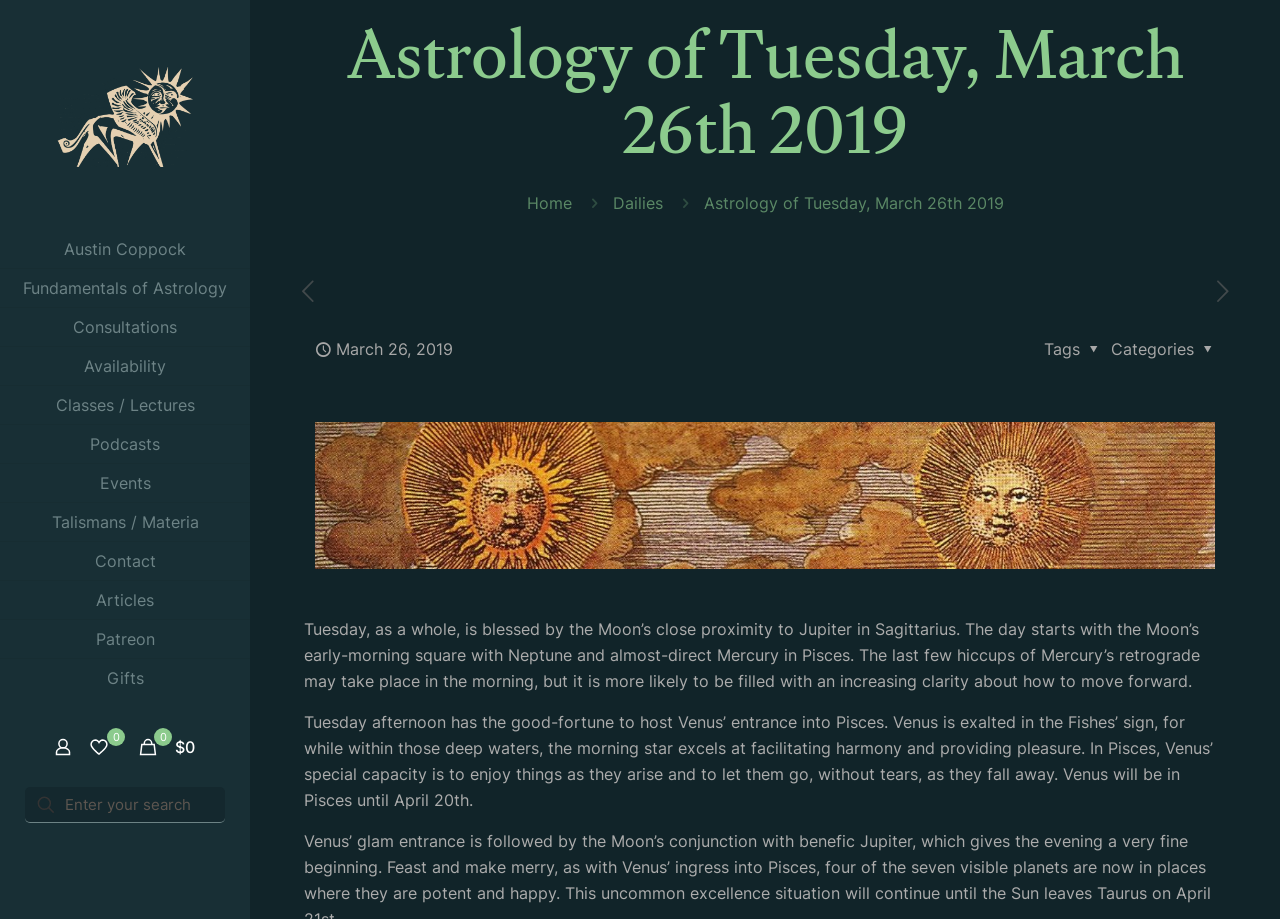Provide the bounding box coordinates of the HTML element described as: "aria-label="previous post"". The bounding box coordinates should be four float numbers between 0 and 1, i.e., [left, top, right, bottom].

[0.23, 0.3, 0.25, 0.334]